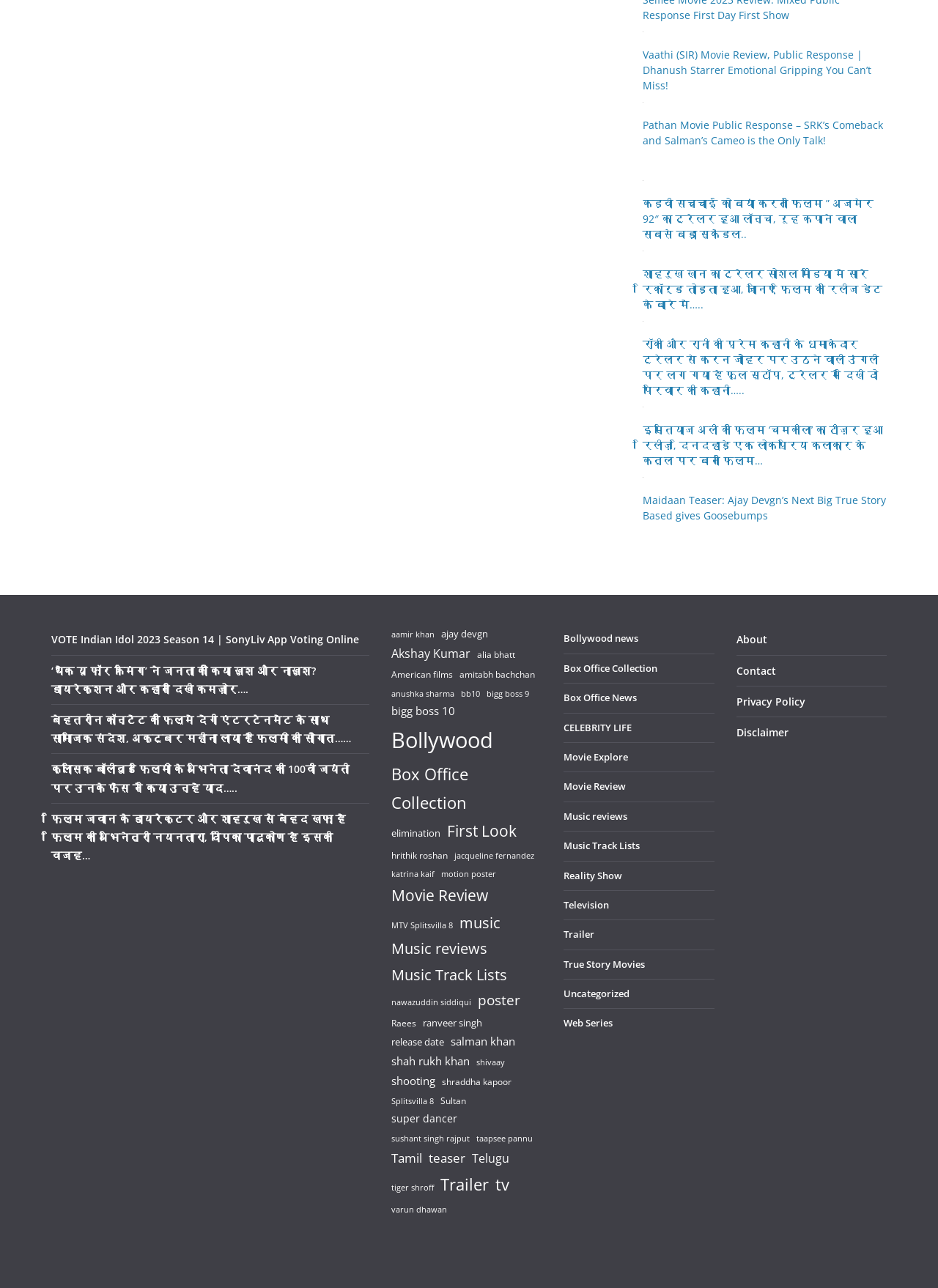Please identify the bounding box coordinates of where to click in order to follow the instruction: "Check the box office collection".

[0.601, 0.514, 0.701, 0.524]